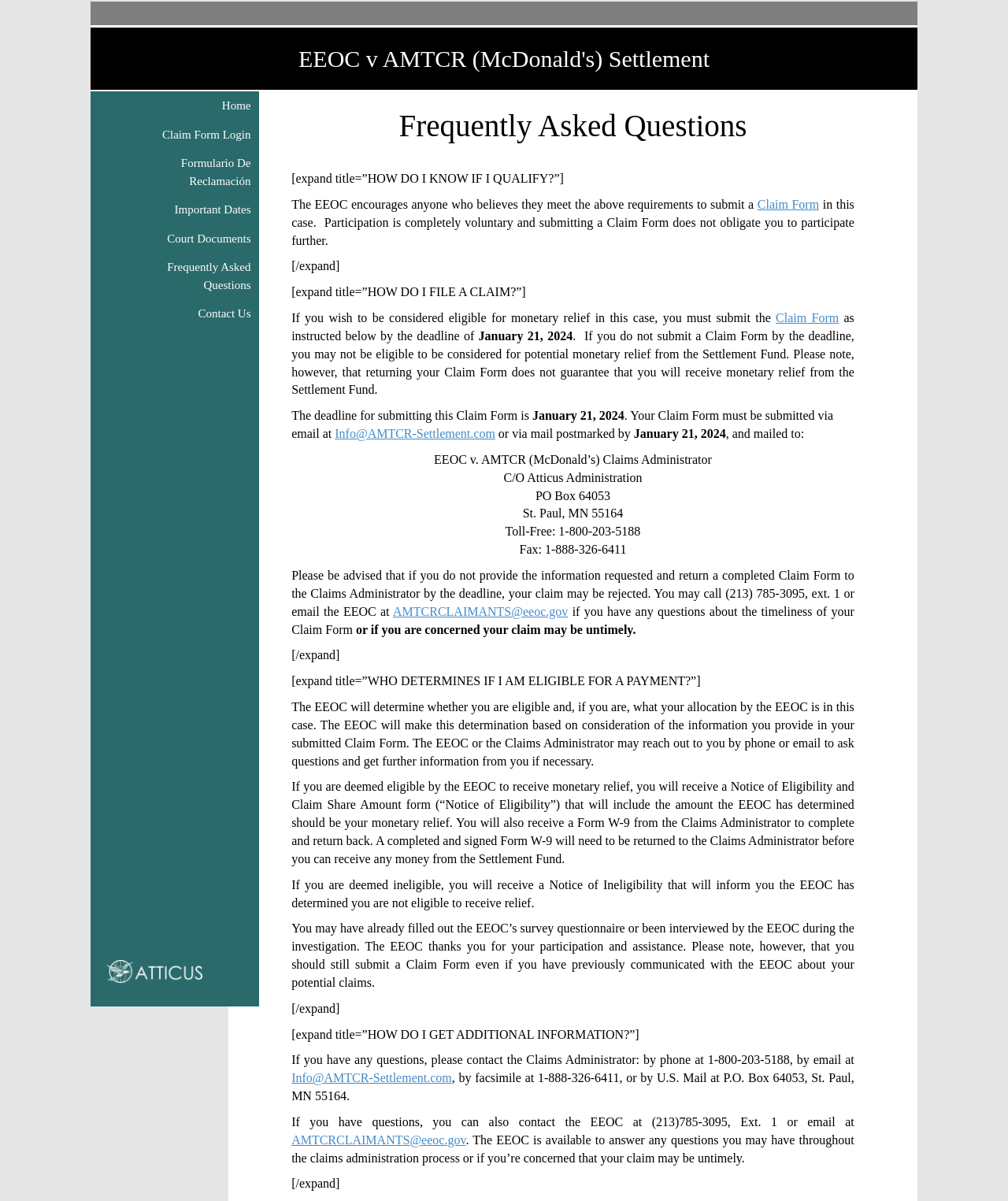Please find the bounding box coordinates for the clickable element needed to perform this instruction: "Click on the 'Claim Form Login' link".

[0.153, 0.101, 0.257, 0.123]